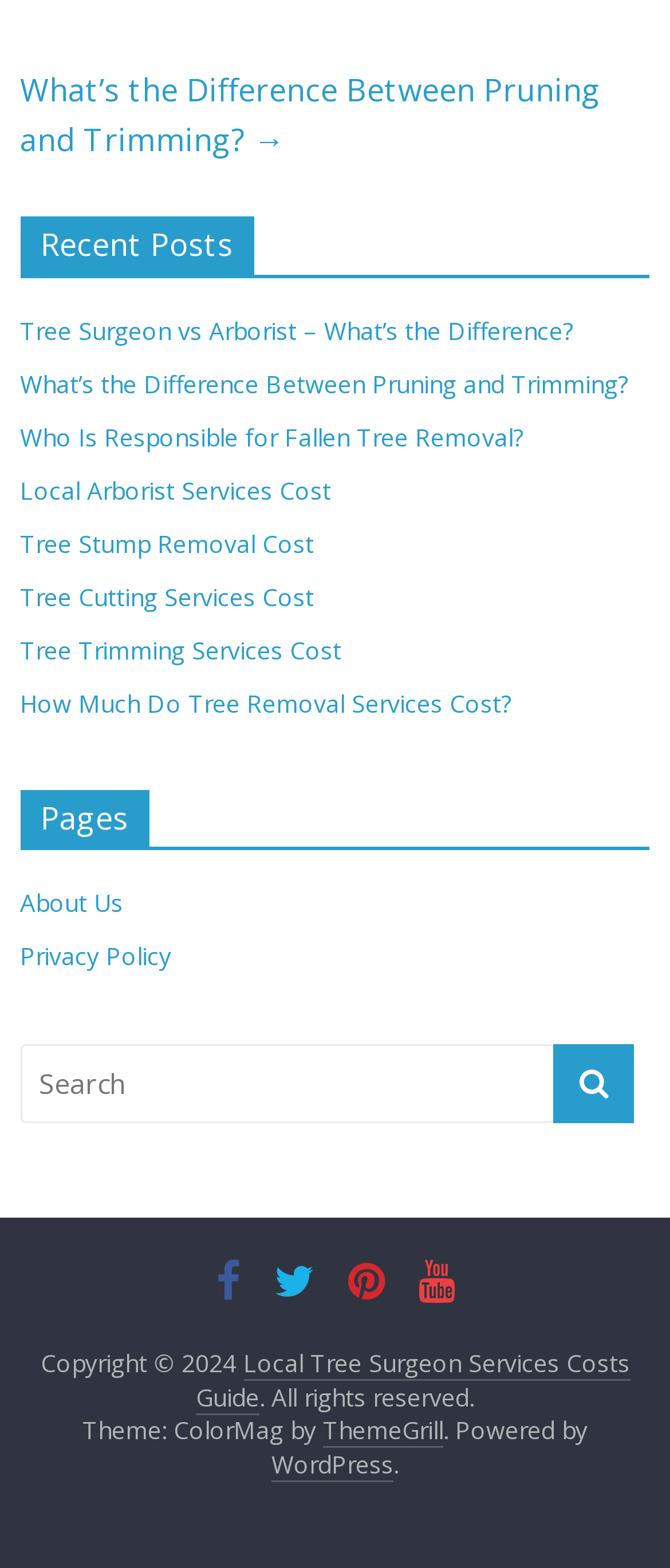Give a succinct answer to this question in a single word or phrase: 
What is the purpose of the textbox at the bottom of the webpage?

Search